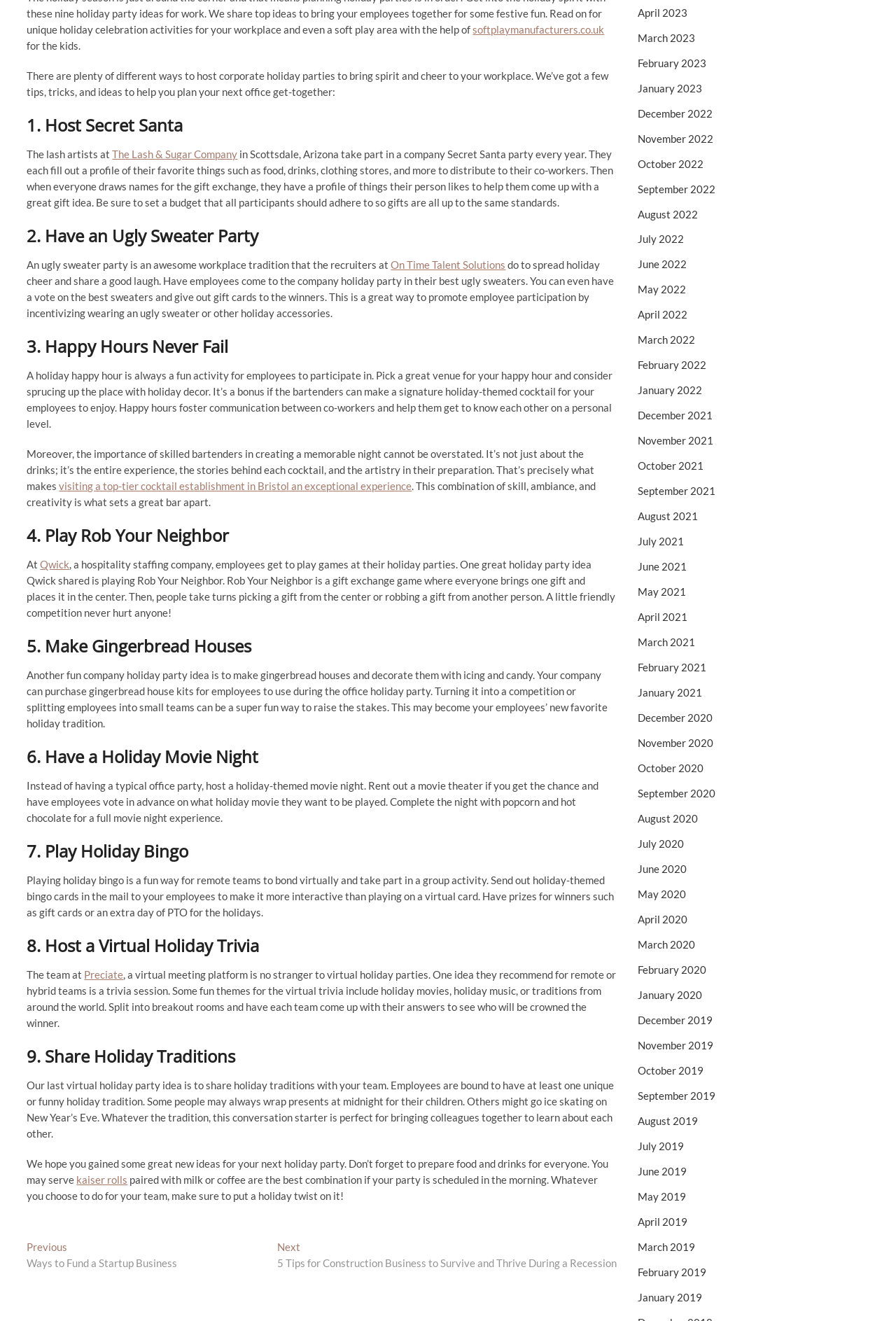Provide a brief response to the question below using one word or phrase:
What is the suggested activity for remote teams during a virtual holiday party?

Holiday trivia